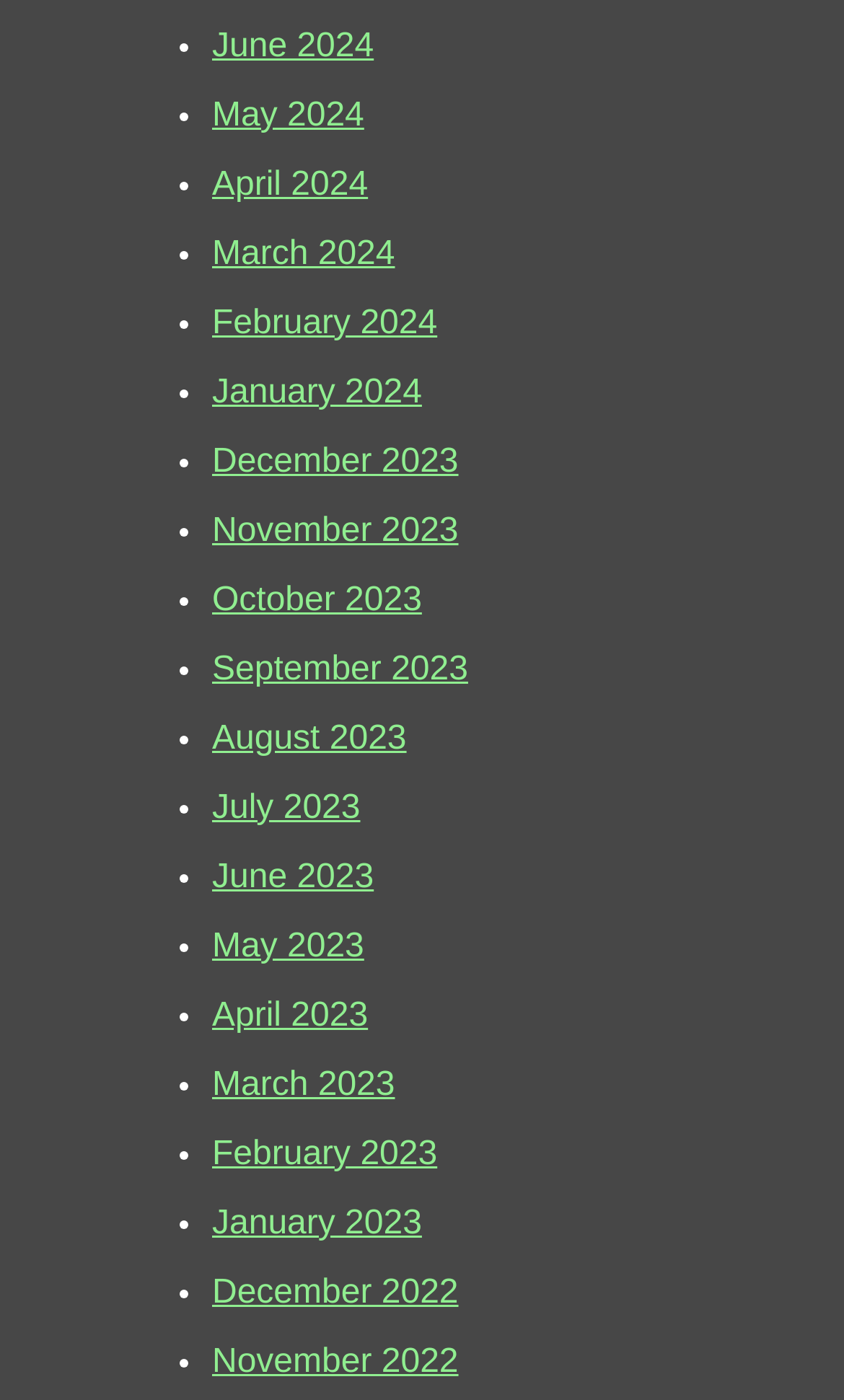Respond with a single word or phrase to the following question: Is there a link for April 2025?

No